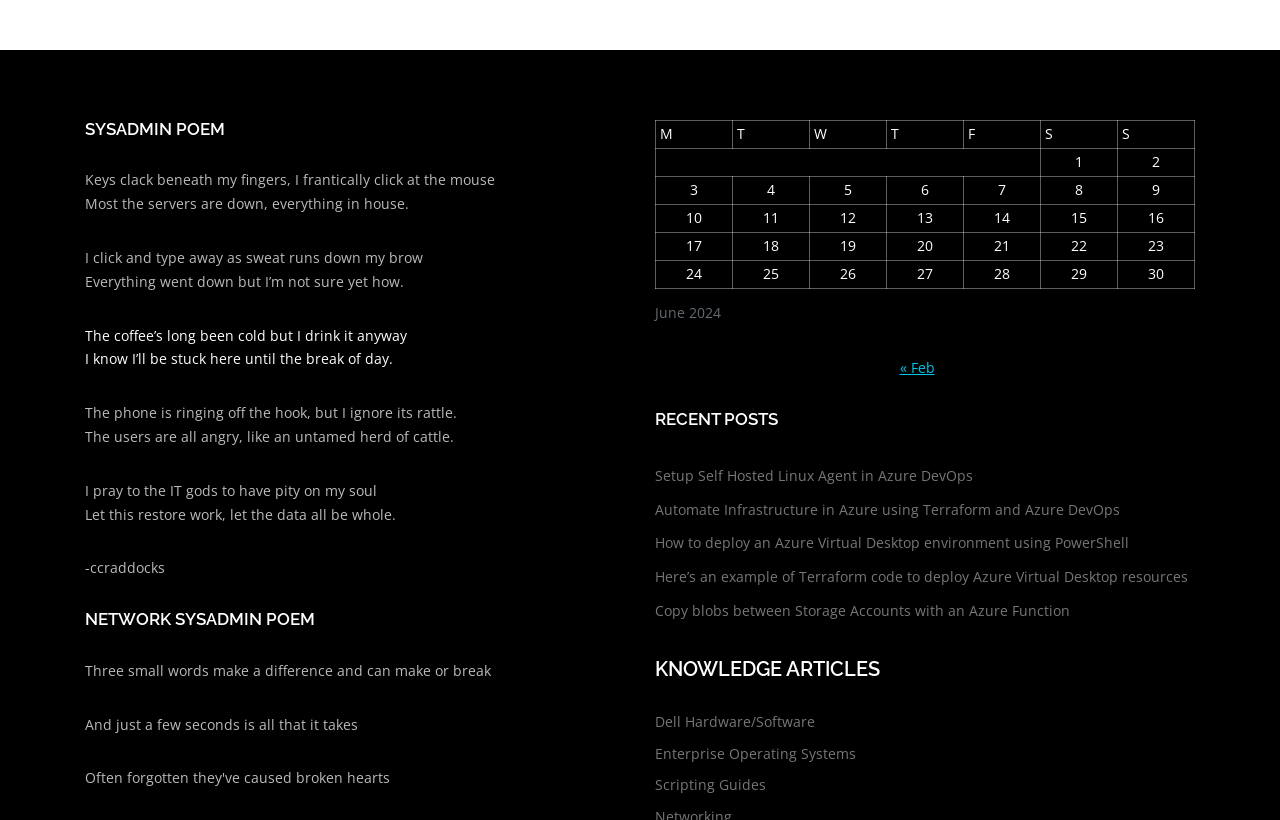Find the bounding box coordinates of the clickable area that will achieve the following instruction: "Read the 'SYSADMIN POEM'".

[0.066, 0.146, 0.488, 0.169]